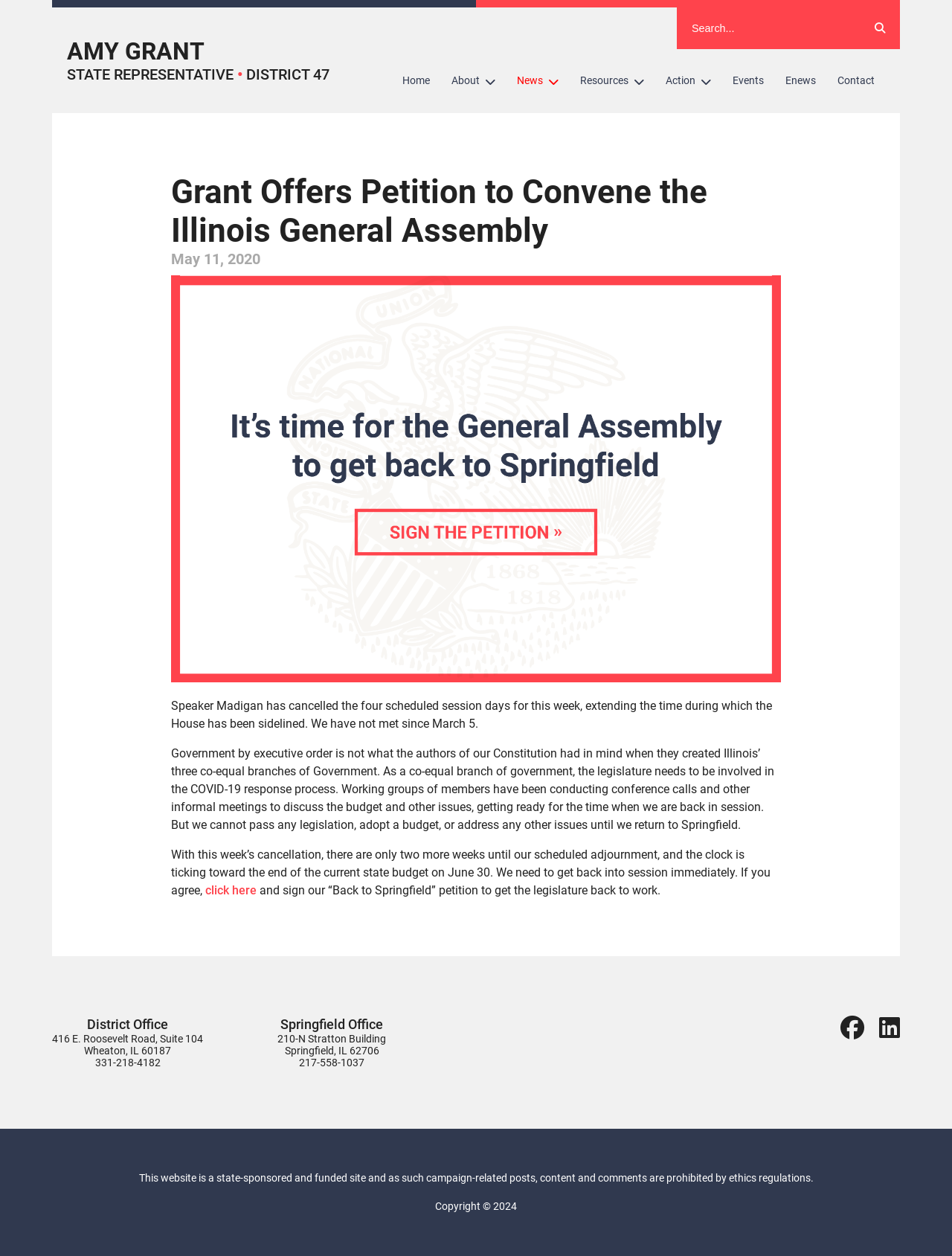What is the name of the state representative?
Deliver a detailed and extensive answer to the question.

I found the answer by looking at the top navigation bar, where I saw a link with the text 'AMY GRANT STATE REPRESENTATIVE • DISTRICT 47'. This suggests that Amy Grant is the state representative.